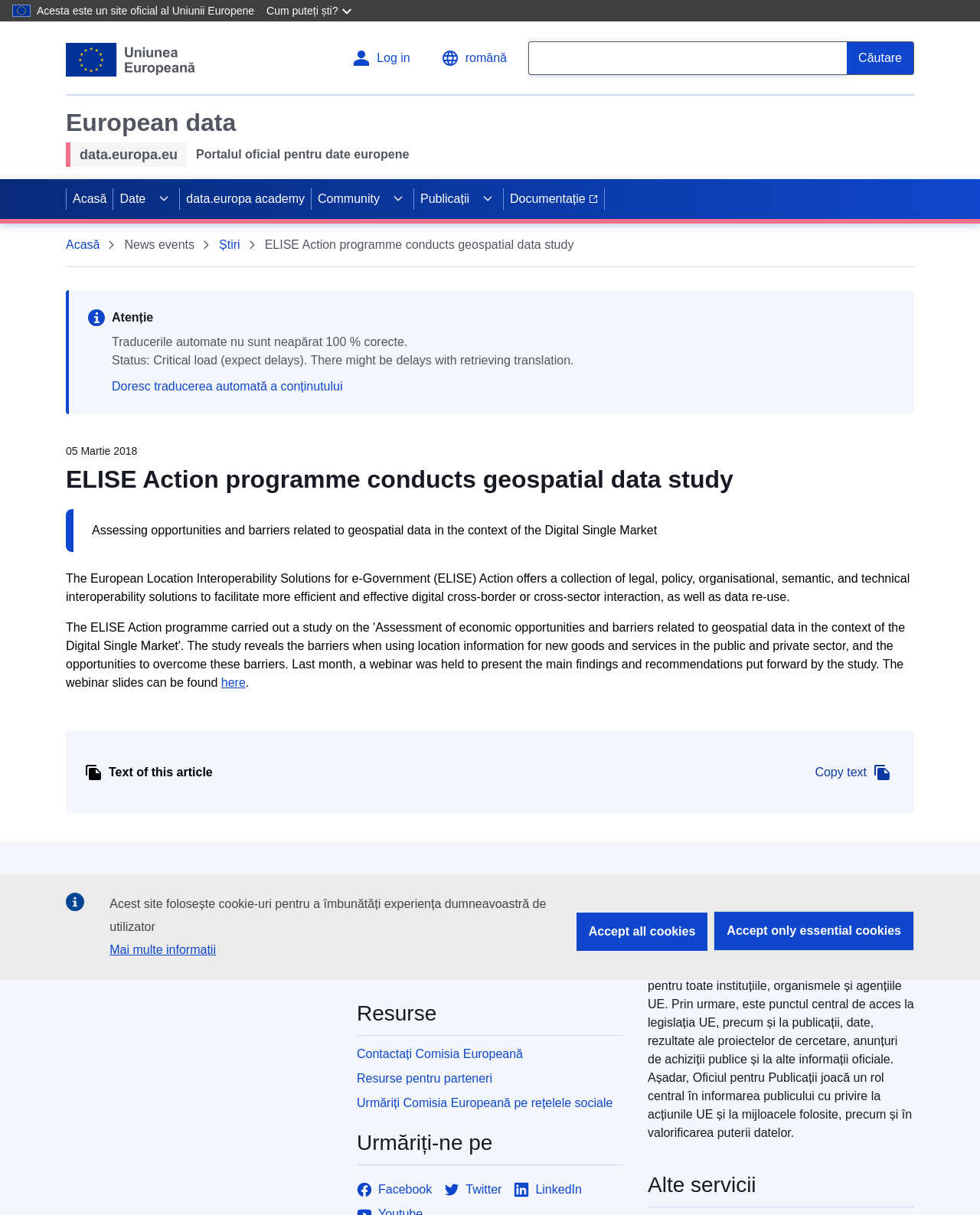Highlight the bounding box coordinates of the element that should be clicked to carry out the following instruction: "Log in". The coordinates must be given as four float numbers ranging from 0 to 1, i.e., [left, top, right, bottom].

[0.347, 0.033, 0.431, 0.063]